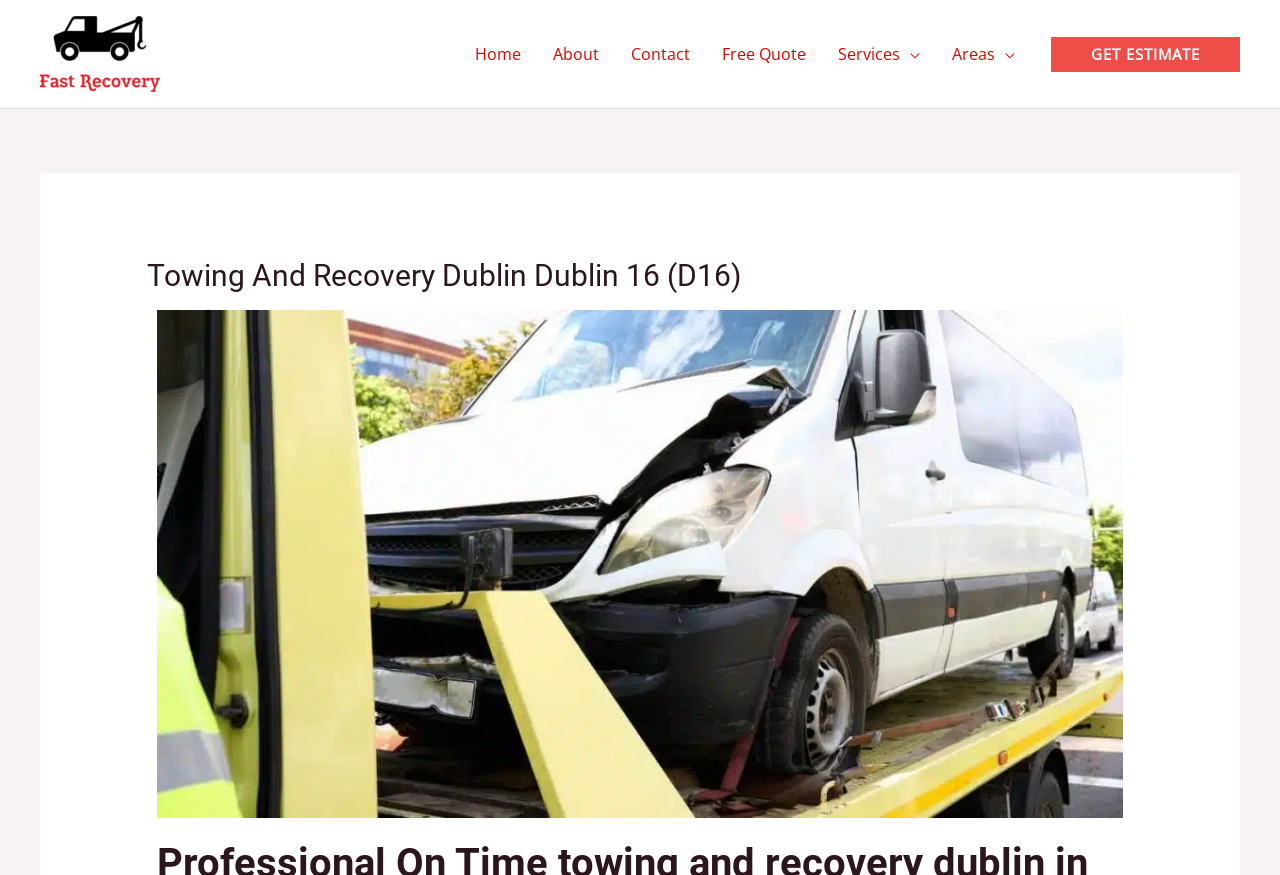Find the bounding box of the web element that fits this description: "About".

[0.42, 0.022, 0.48, 0.102]